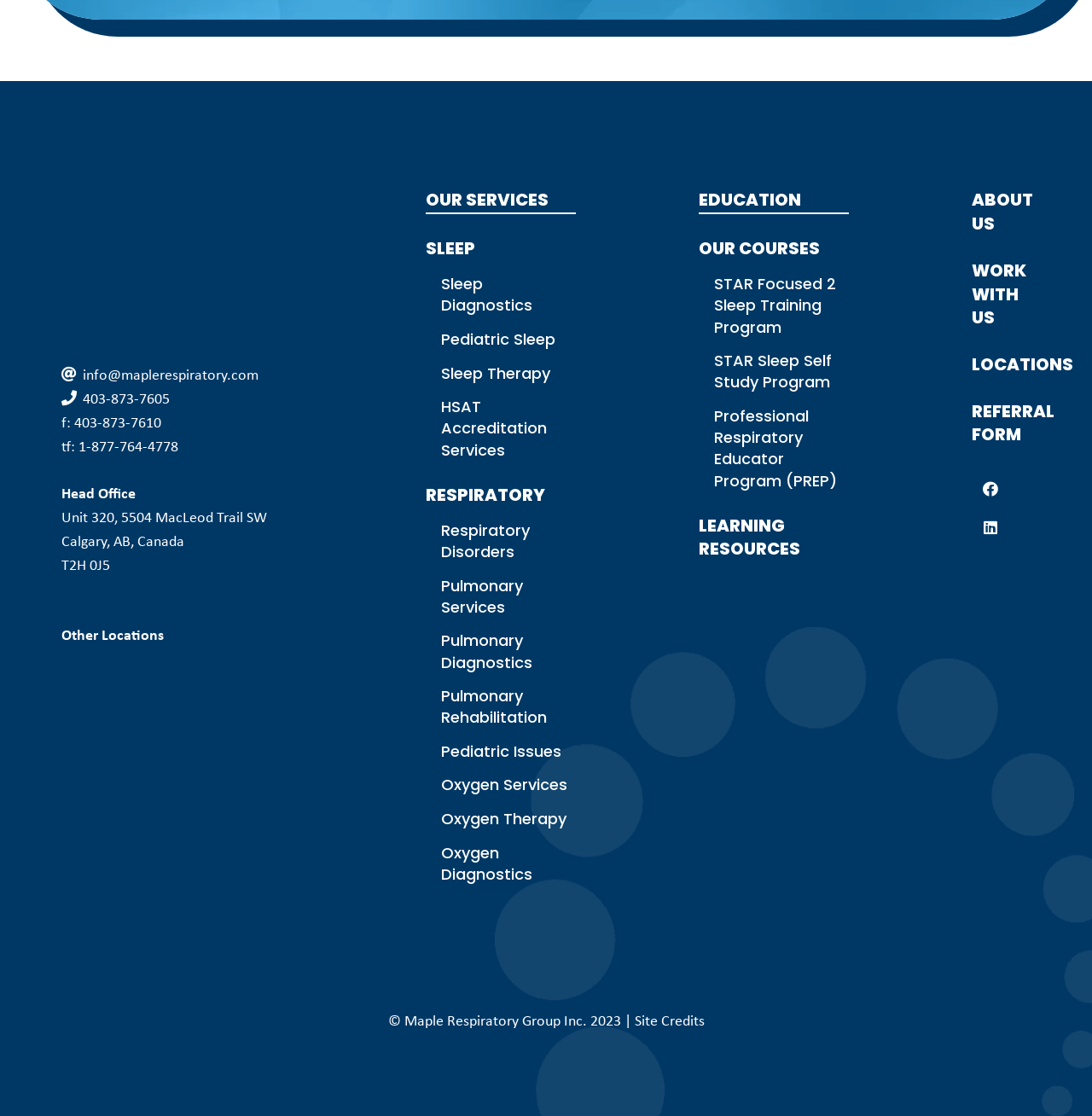Using the element description: "Respiratory", determine the bounding box coordinates. The coordinates should be in the format [left, top, right, bottom], with values between 0 and 1.

[0.39, 0.433, 0.499, 0.454]